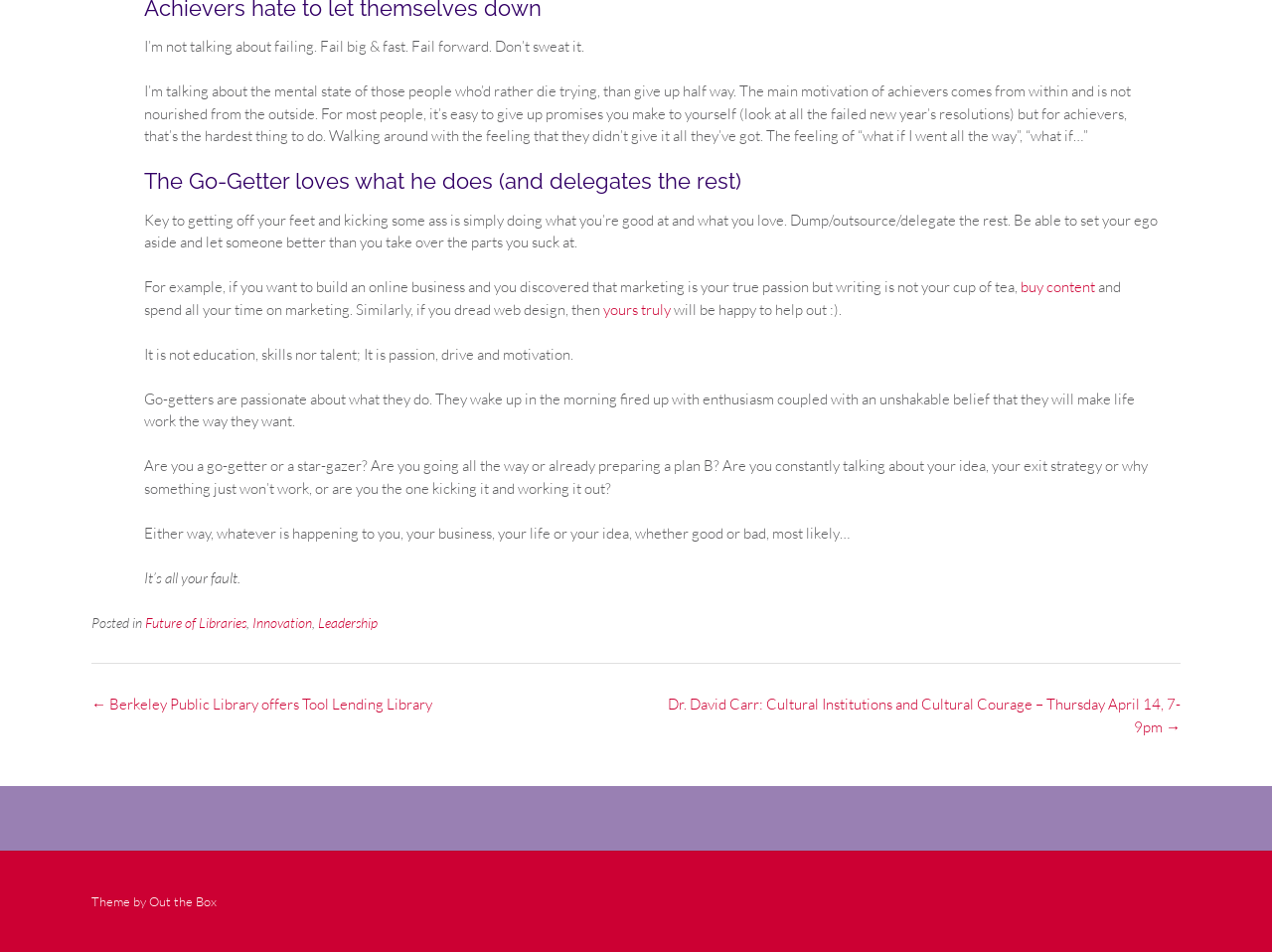Highlight the bounding box coordinates of the region I should click on to meet the following instruction: "read more about 'Future of Libraries'".

[0.114, 0.645, 0.194, 0.663]